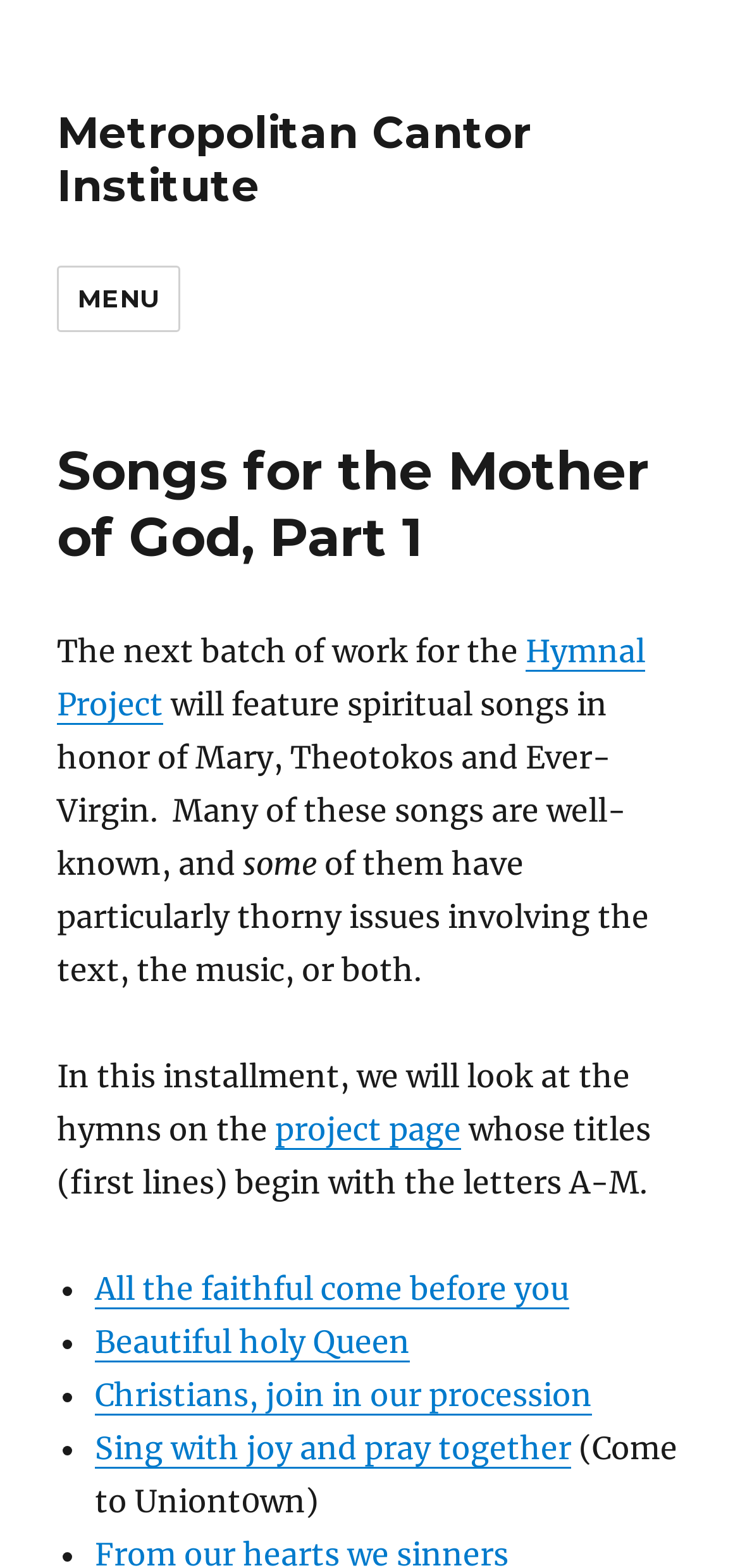Answer with a single word or phrase: 
What is the range of letters for the hymn titles in this installment?

A-M